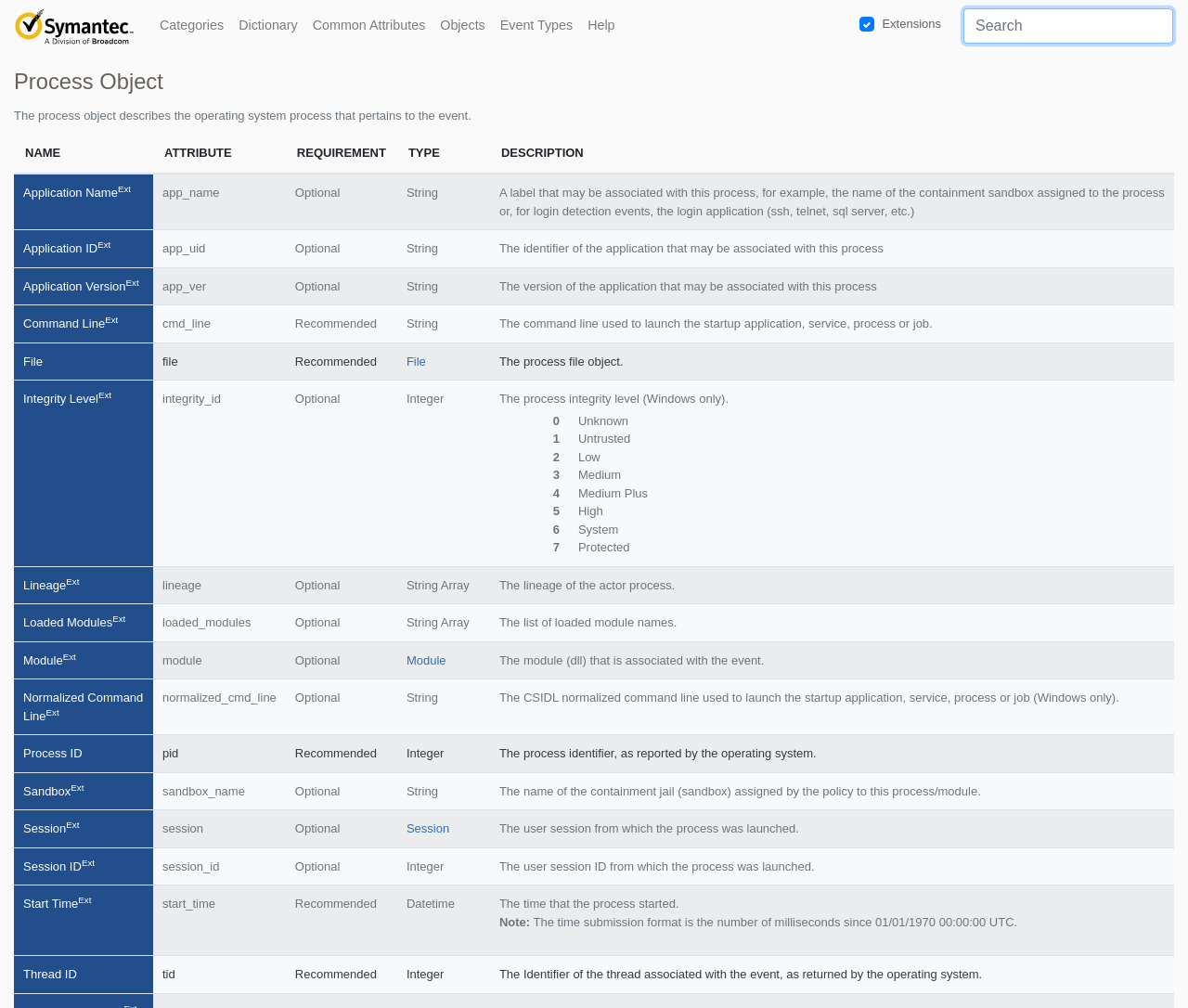Determine the bounding box coordinates for the region that must be clicked to execute the following instruction: "View the Help page".

[0.488, 0.009, 0.524, 0.043]